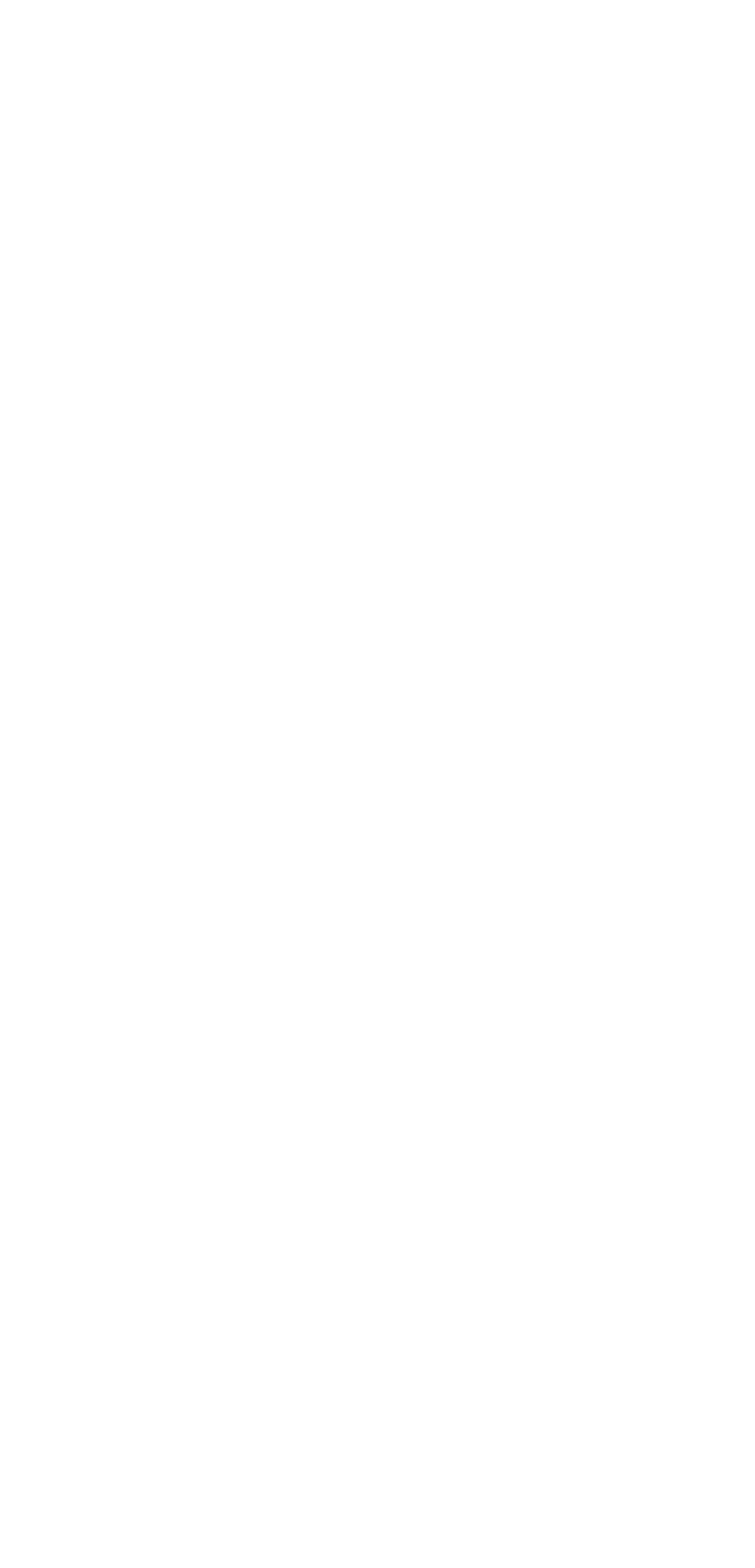What is the purpose of the 'Refrigerant transition guide for installers' section?
Using the information from the image, answer the question thoroughly.

Based on the link 'Learn how to use new refrigerants' under the 'Refrigerant transition guide for installers' section, I can infer that the purpose of this section is to provide guidance for installers on how to use new refrigerants.